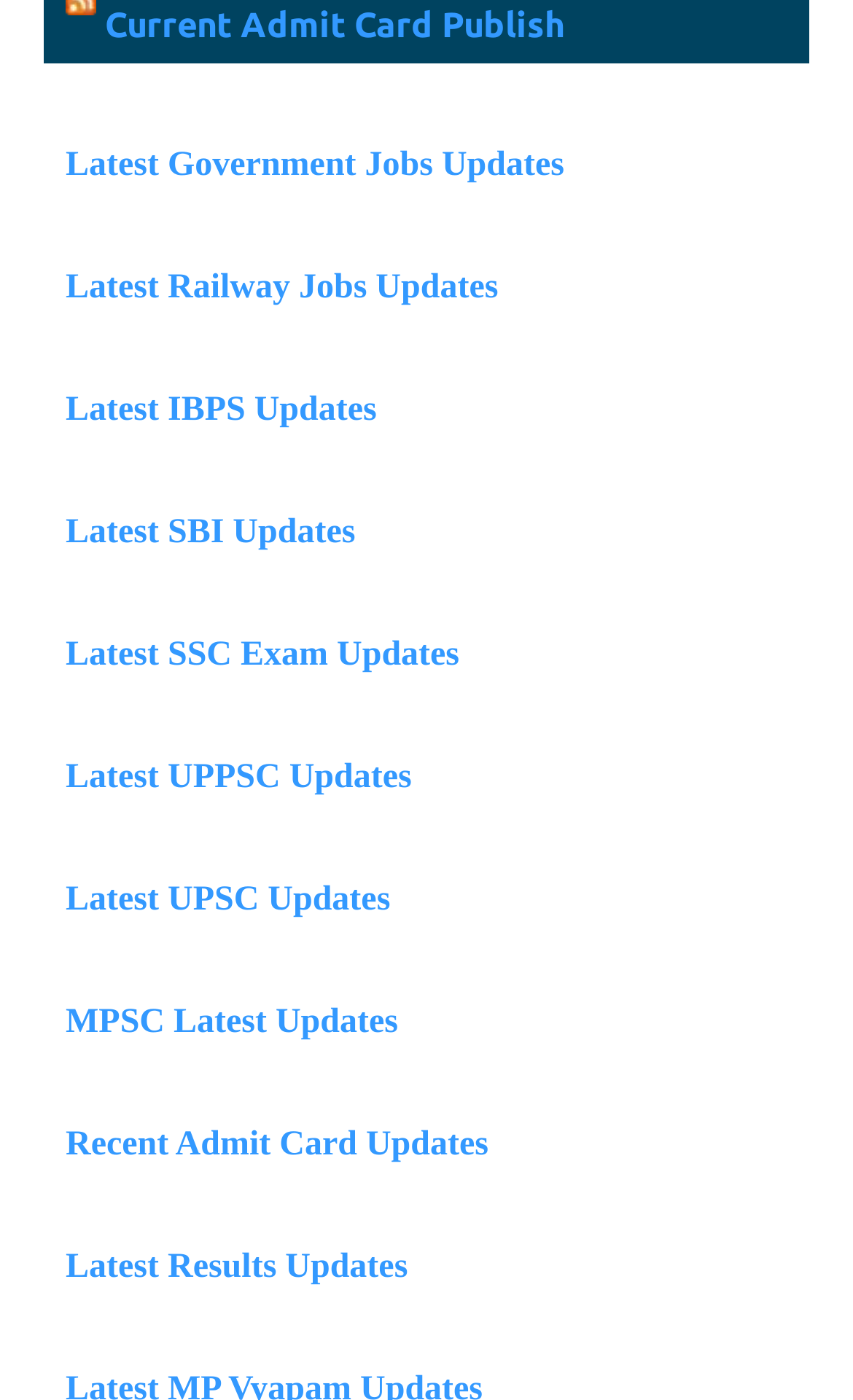Answer the question using only one word or a concise phrase: What is the vertical position of the 'Latest SSC Exam Updates' link?

Middle